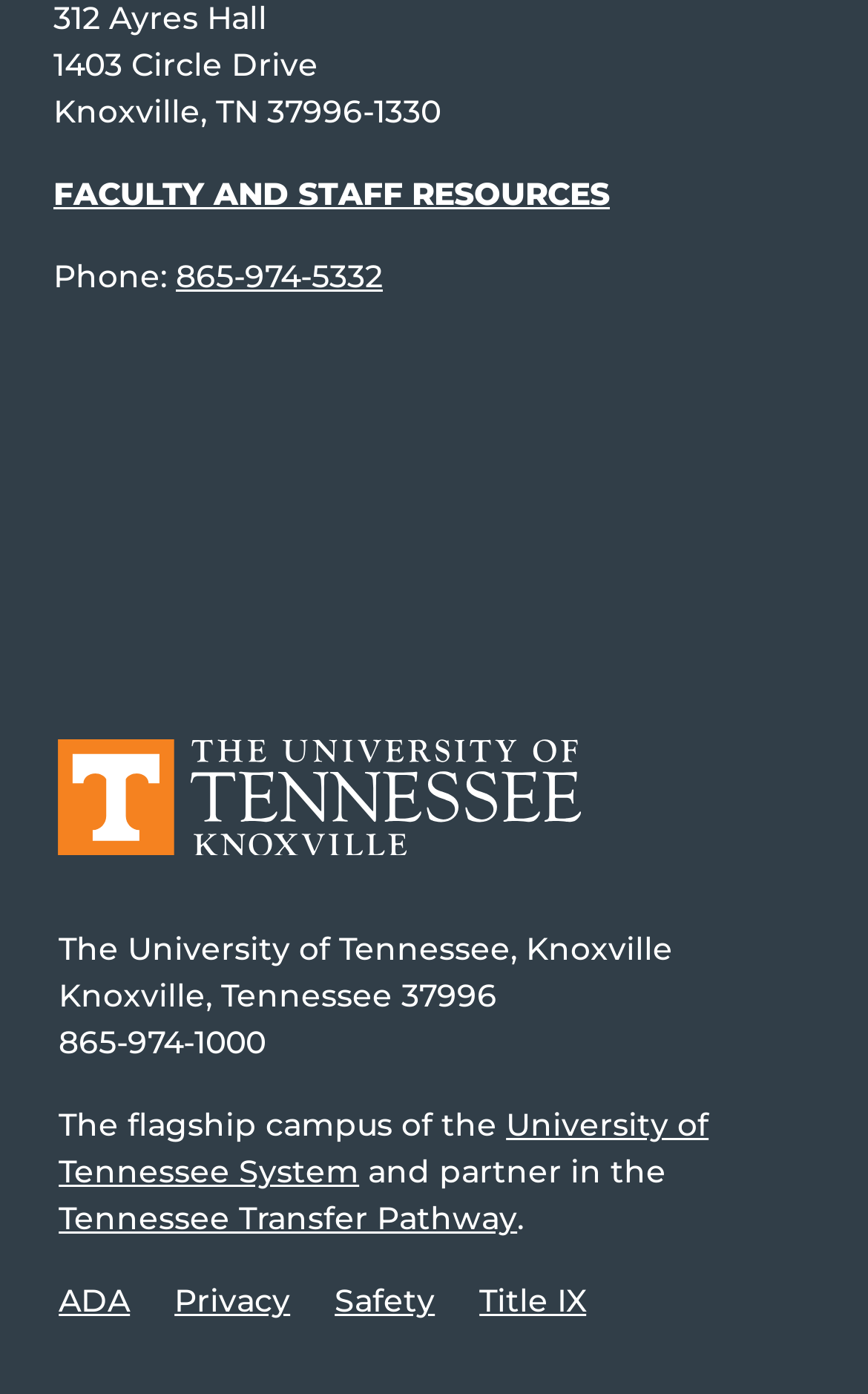Locate the bounding box coordinates of the element that should be clicked to execute the following instruction: "Click the Facebook Icon".

[0.062, 0.345, 0.138, 0.374]